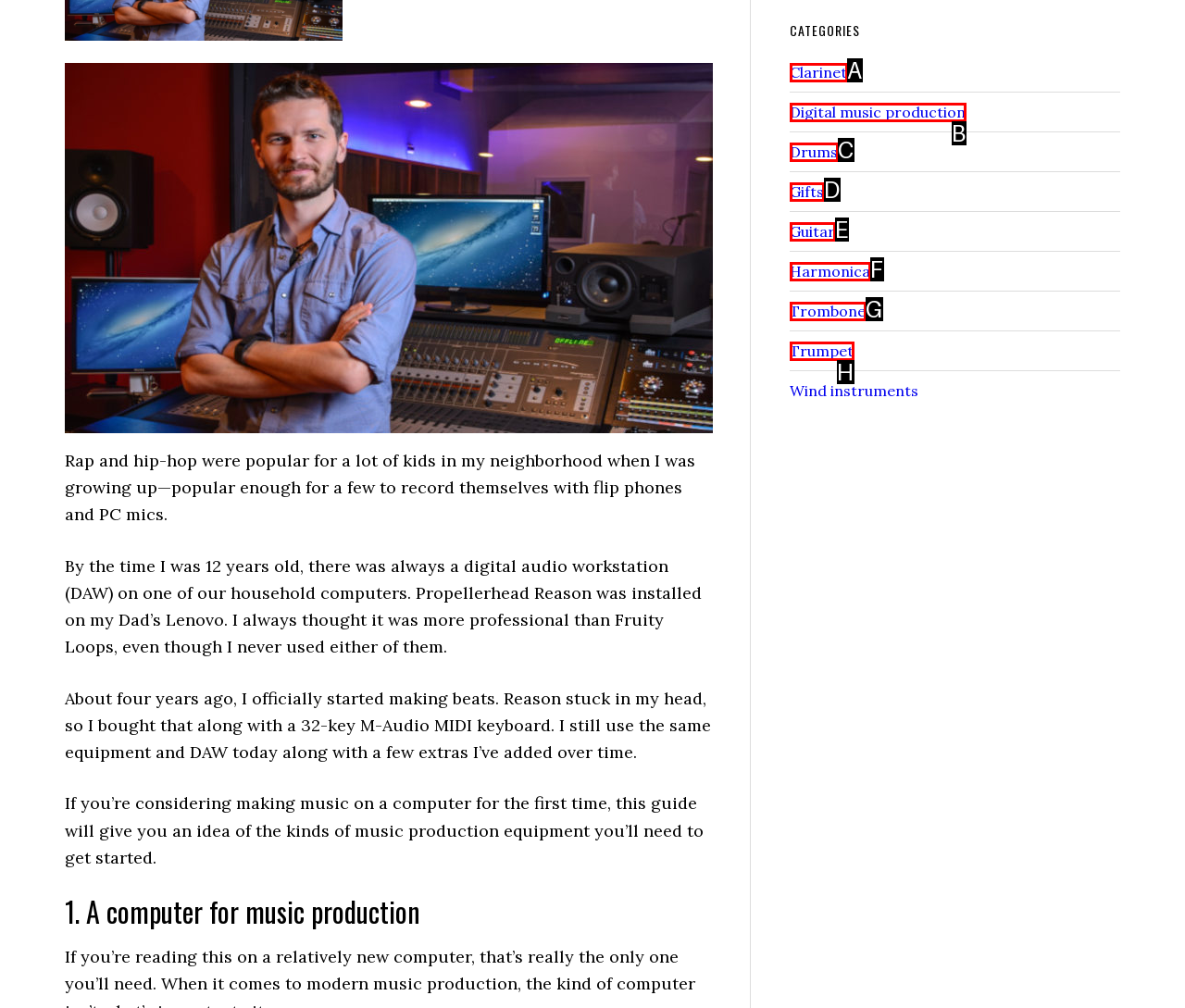Identify the HTML element that corresponds to the description: Digital music production Provide the letter of the correct option directly.

B